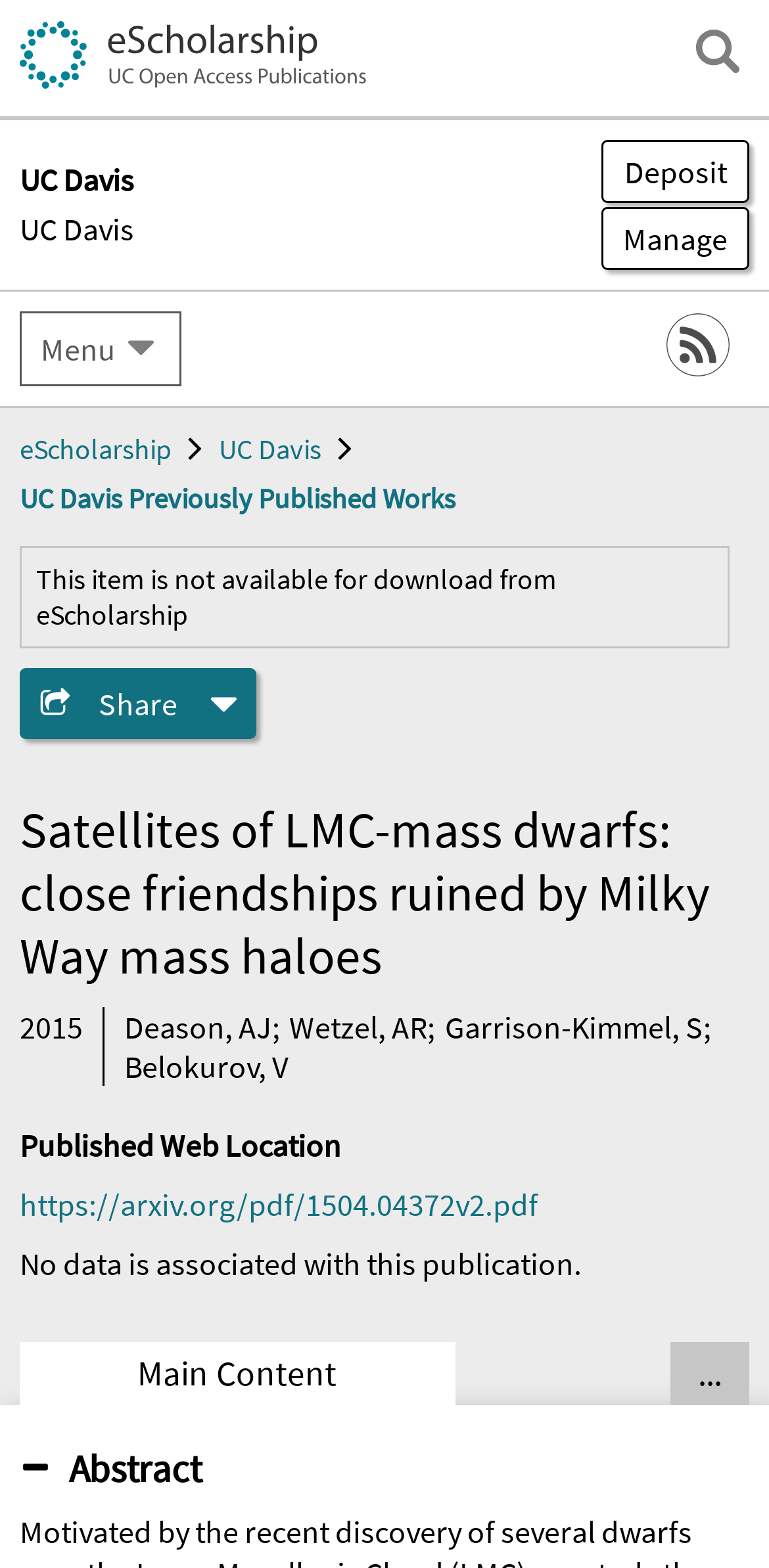Locate the UI element described by UC Davis Previously Published Works in the provided webpage screenshot. Return the bounding box coordinates in the format (top-left x, top-left y, bottom-right x, bottom-right y), ensuring all values are between 0 and 1.

[0.026, 0.367, 0.592, 0.39]